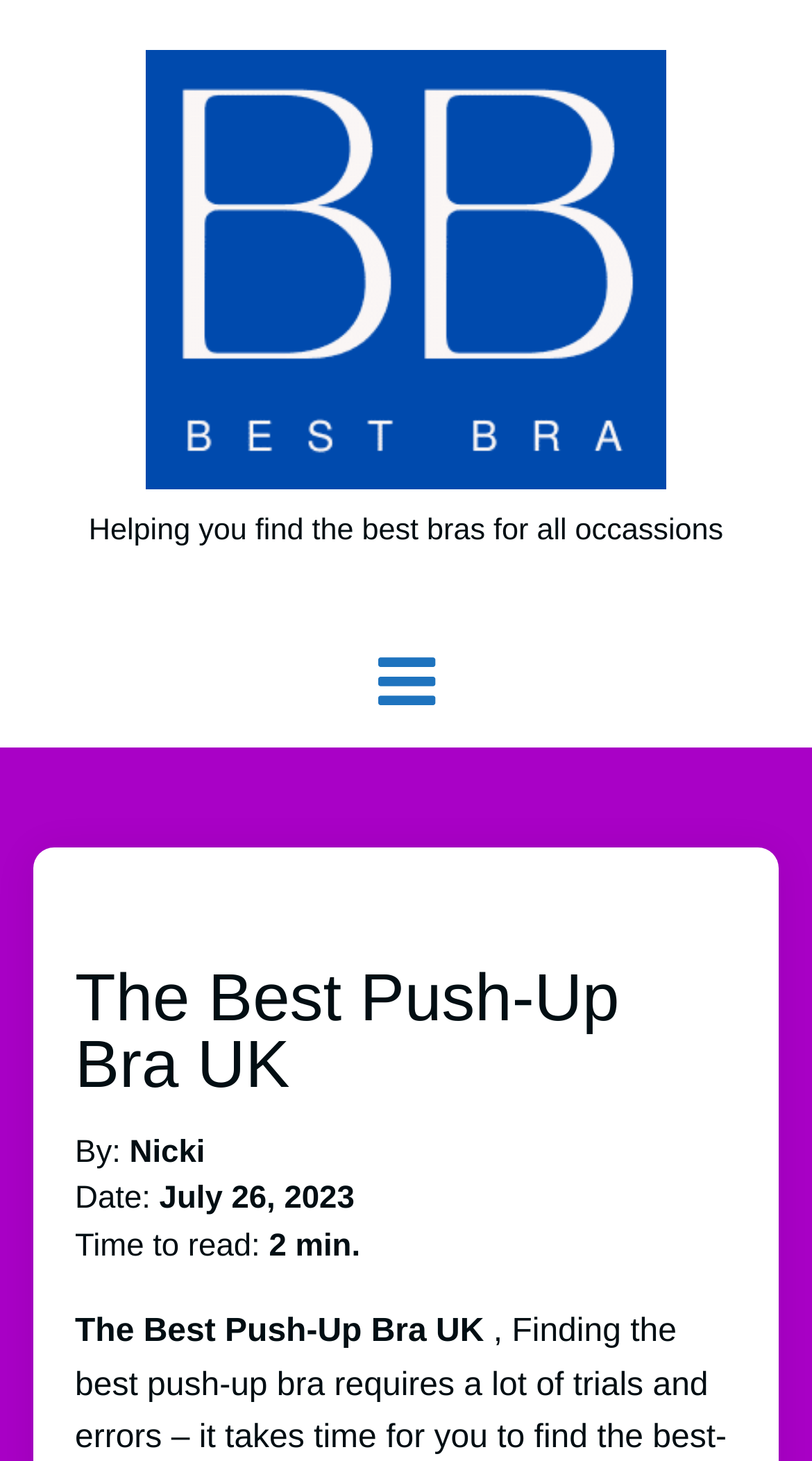Determine the bounding box for the described HTML element: "title="Mobile Navigation Menu"". Ensure the coordinates are four float numbers between 0 and 1 in the format [left, top, right, bottom].

[0.0, 0.42, 1.0, 0.511]